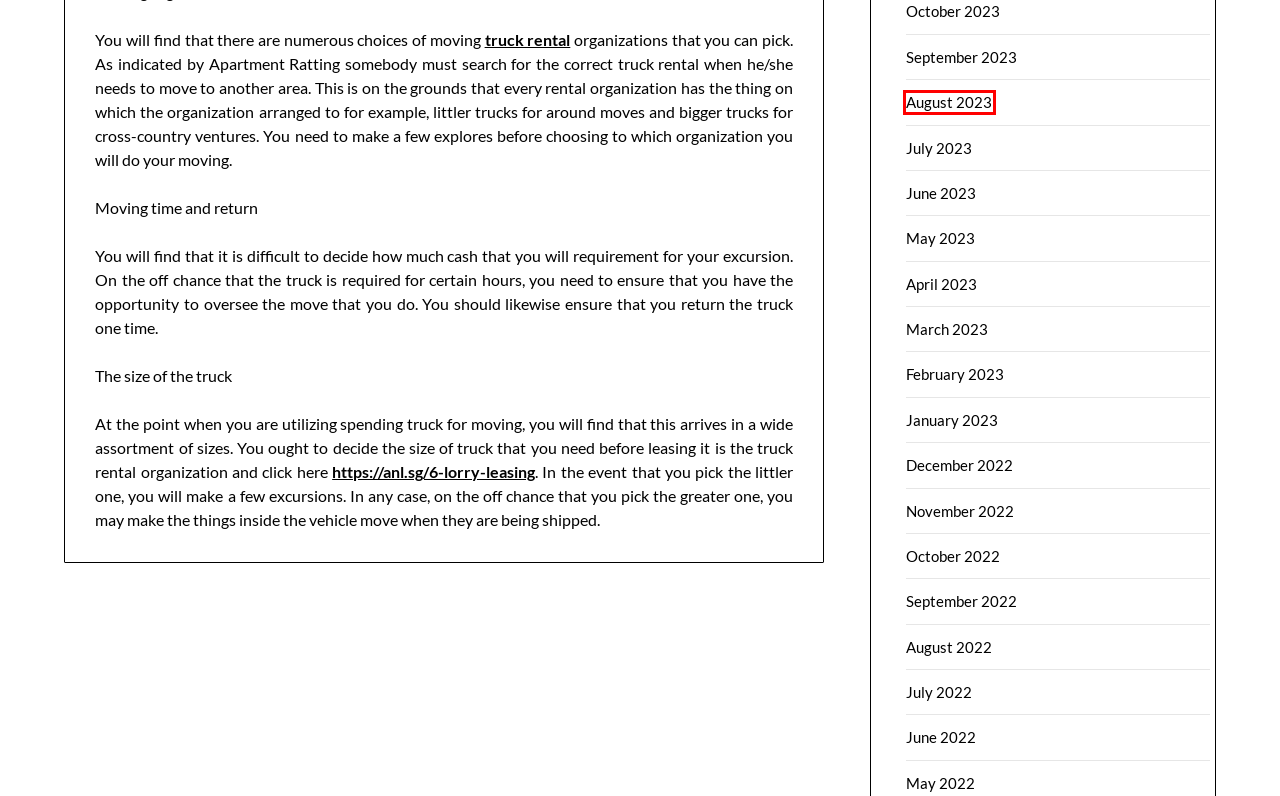Given a screenshot of a webpage with a red rectangle bounding box around a UI element, select the best matching webpage description for the new webpage that appears after clicking the highlighted element. The candidate descriptions are:
A. March 2023 – Technological Ideas
B. October 2022 – Technological Ideas
C. October 2023 – Technological Ideas
D. September 2022 – Technological Ideas
E. December 2022 – Technological Ideas
F. May 2023 – Technological Ideas
G. August 2023 – Technological Ideas
H. August 2022 – Technological Ideas

G